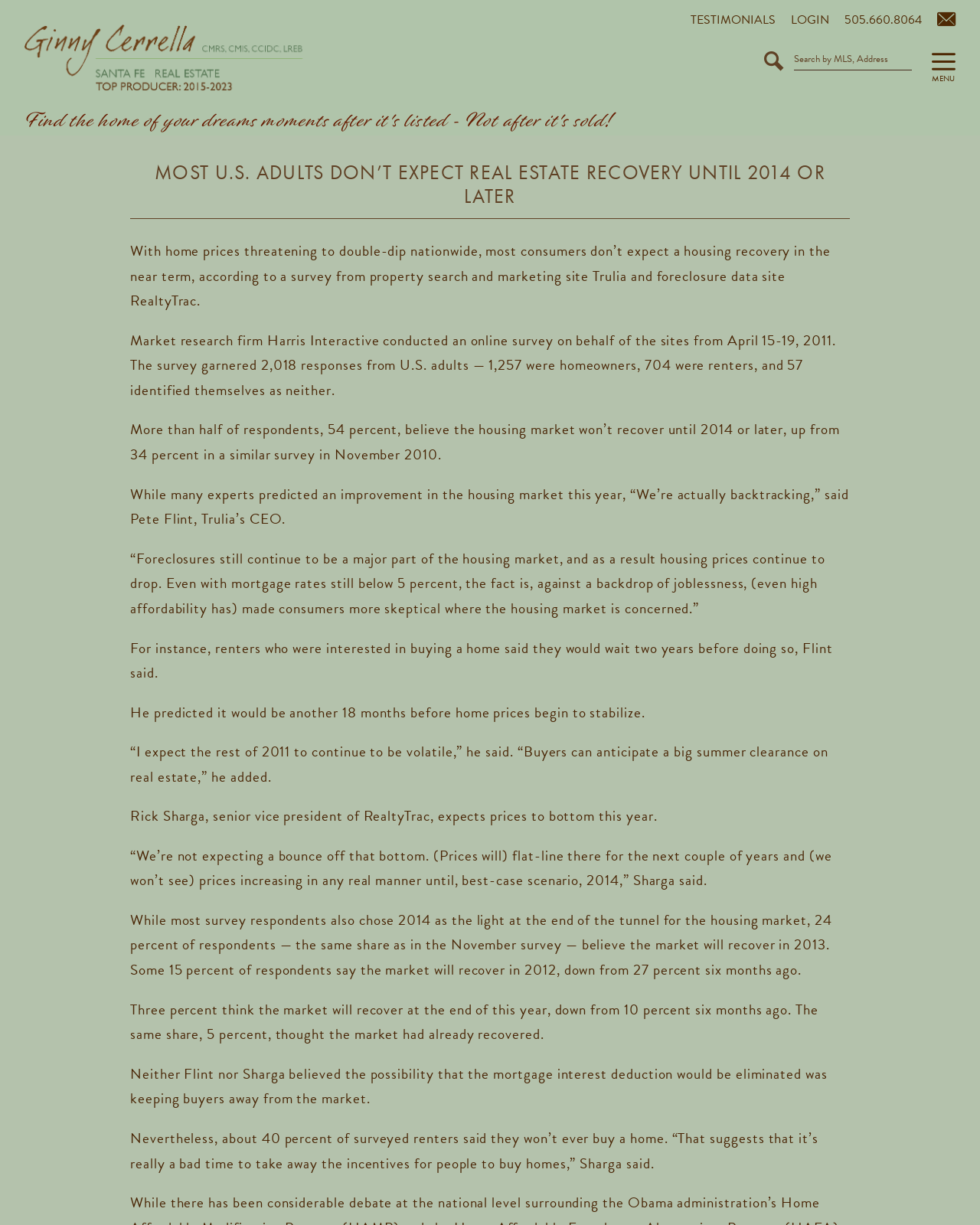Extract the bounding box coordinates for the HTML element that matches this description: "name="quicksearch" placeholder="Search by MLS, Address"". The coordinates should be four float numbers between 0 and 1, i.e., [left, top, right, bottom].

[0.81, 0.039, 0.931, 0.058]